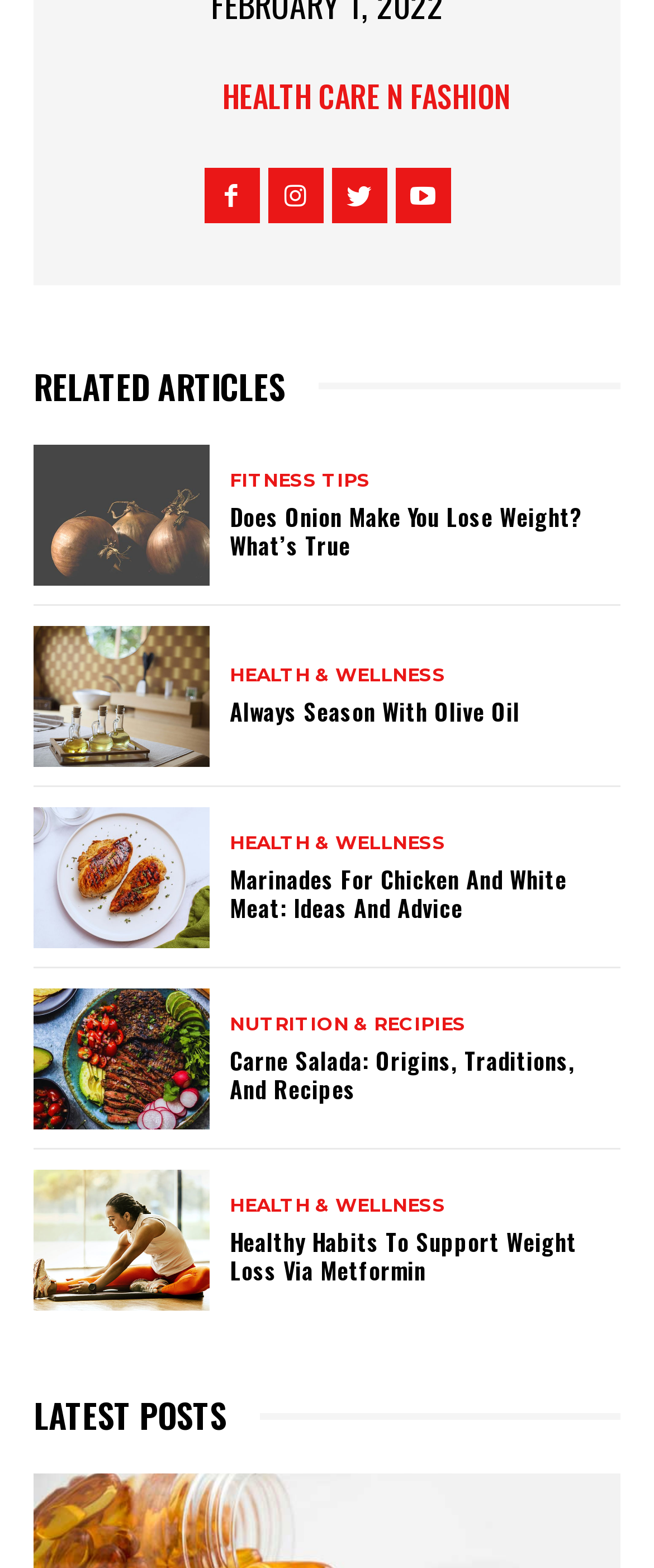Extract the bounding box coordinates for the UI element described as: "FITNESS TIPS".

[0.351, 0.301, 0.567, 0.312]